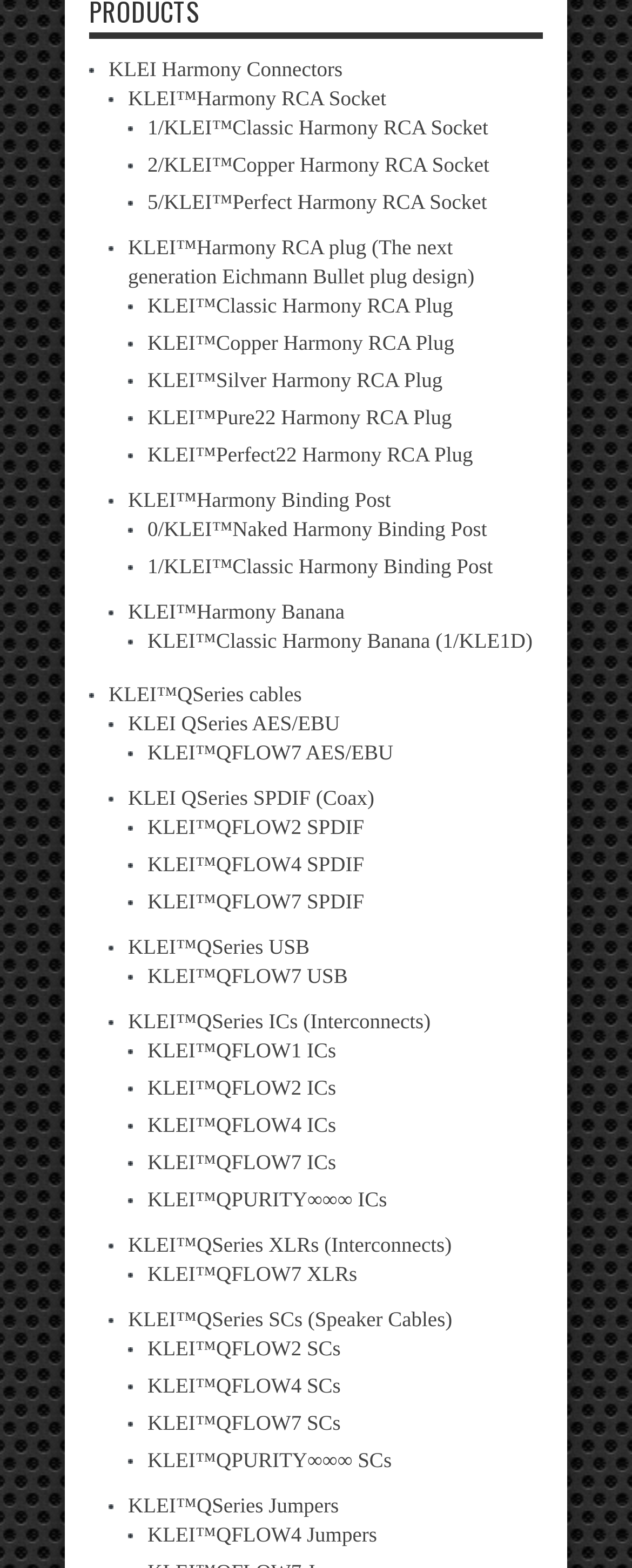Identify the bounding box coordinates of the section that should be clicked to achieve the task described: "Learn about KLEI QSeries ICs".

[0.203, 0.644, 0.681, 0.659]